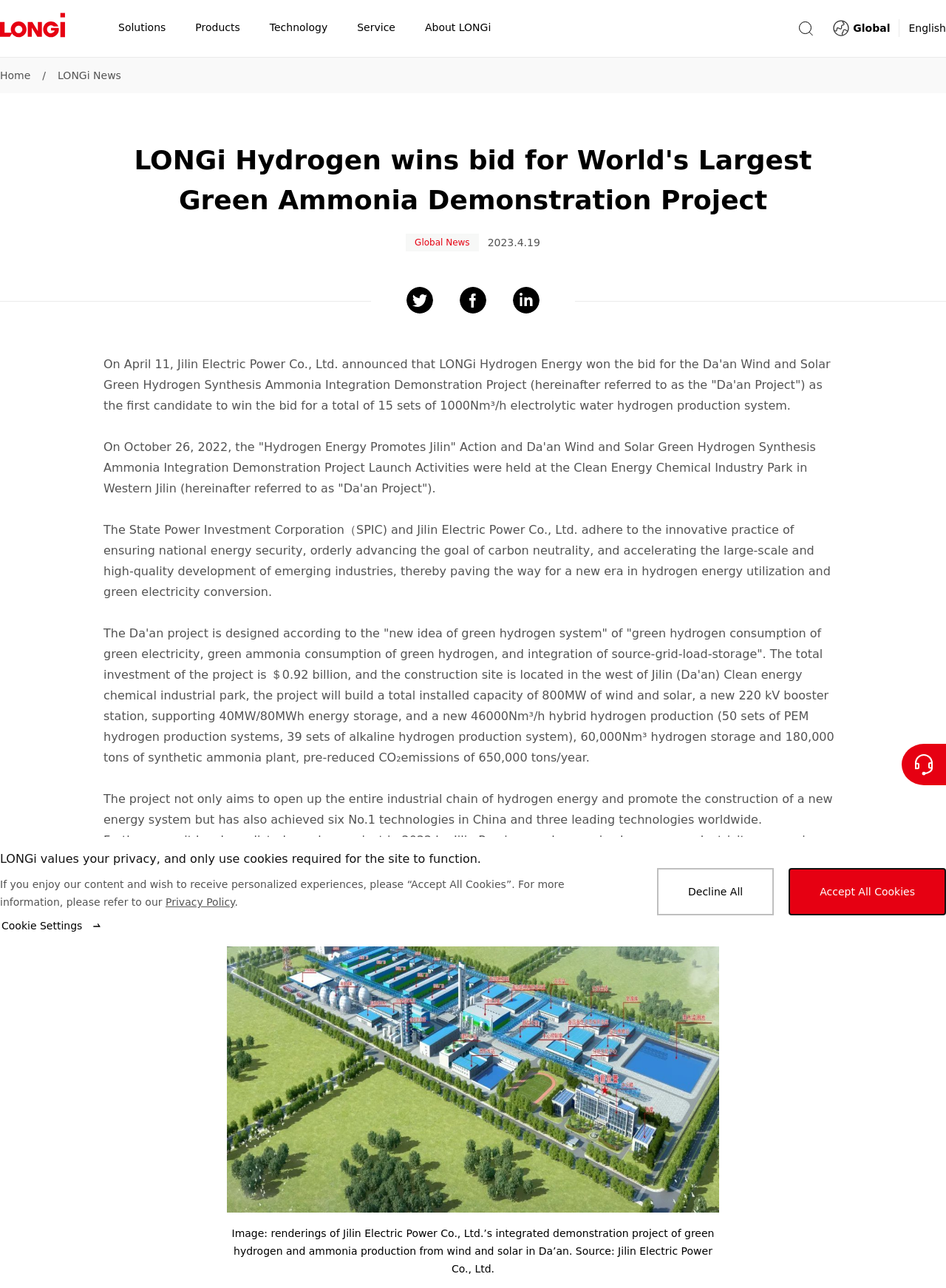What is the location of the Da'an project?
Utilize the image to construct a detailed and well-explained answer.

I found this answer by reading the text in the webpage, specifically the sentence 'The construction site is located in the west of Jilin (Da'an) Clean energy chemical industrial park...'.